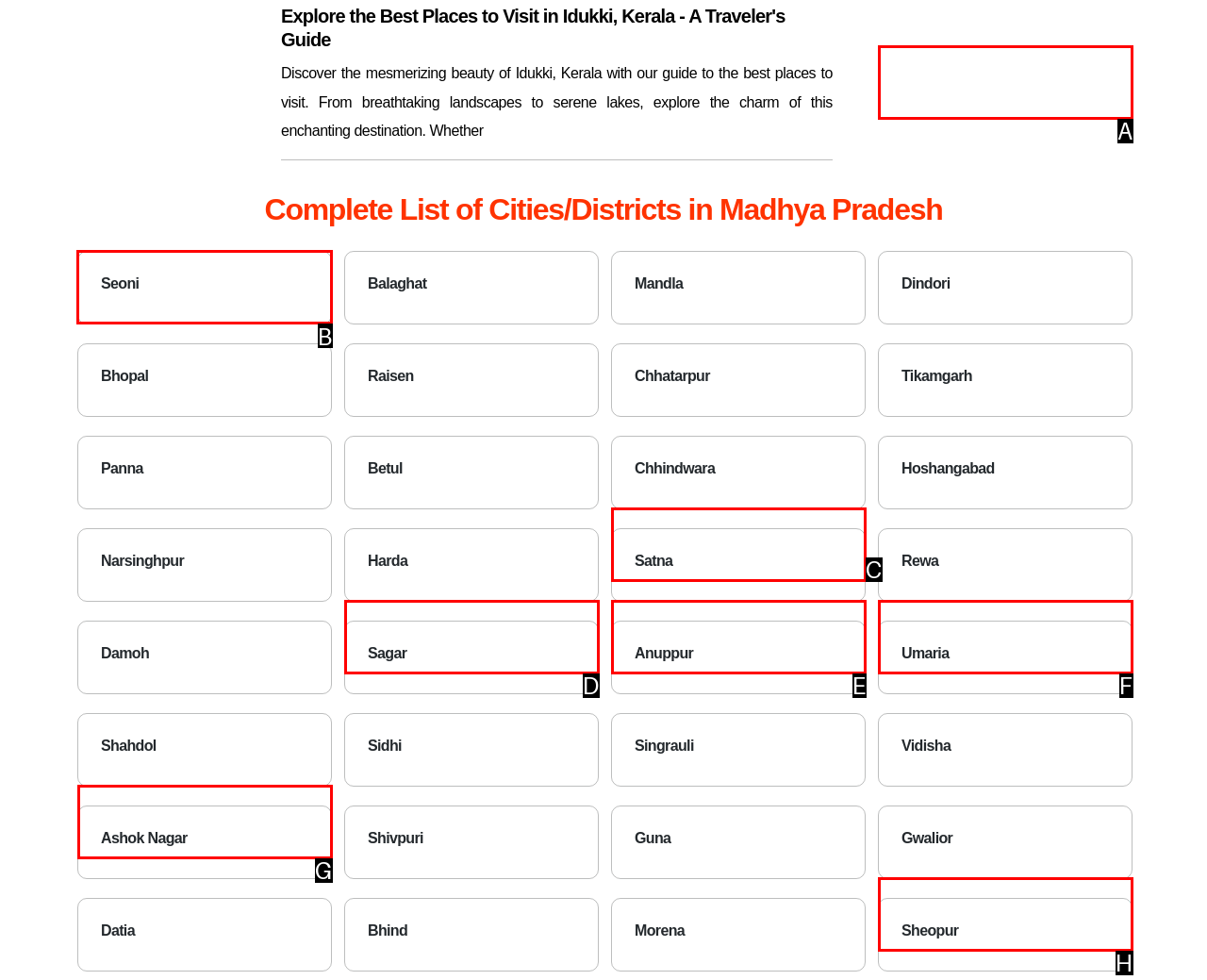Indicate the HTML element that should be clicked to perform the task: Click on Seoni Reply with the letter corresponding to the chosen option.

B